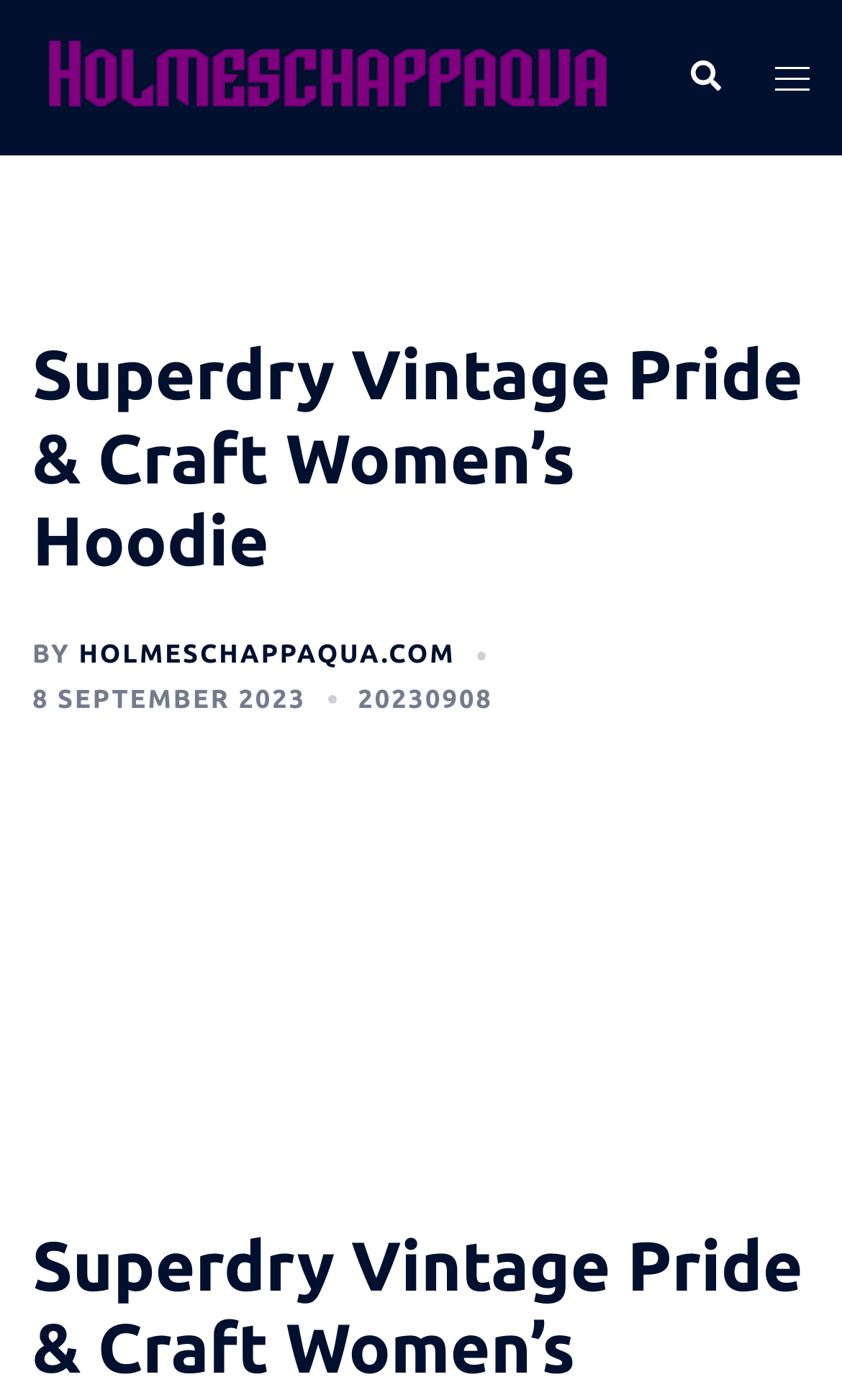What is the brand of the hoodie?
Using the image as a reference, answer the question with a short word or phrase.

Superdry